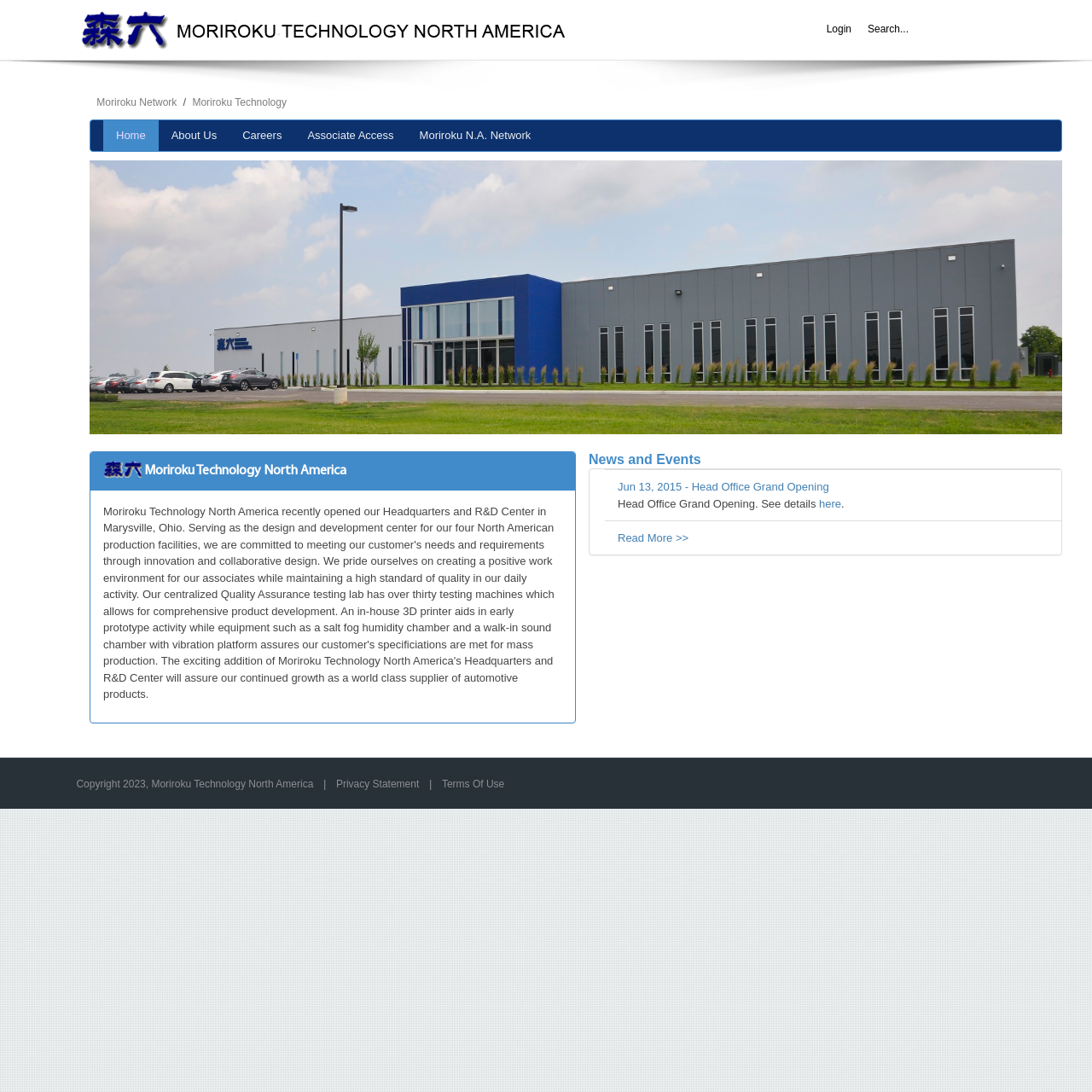What is the purpose of the search box?
Answer the question in as much detail as possible.

The search box is located in the top right corner of the webpage, with a placeholder text 'Search...'. This suggests that the purpose of the search box is to allow users to search for specific content within the website.